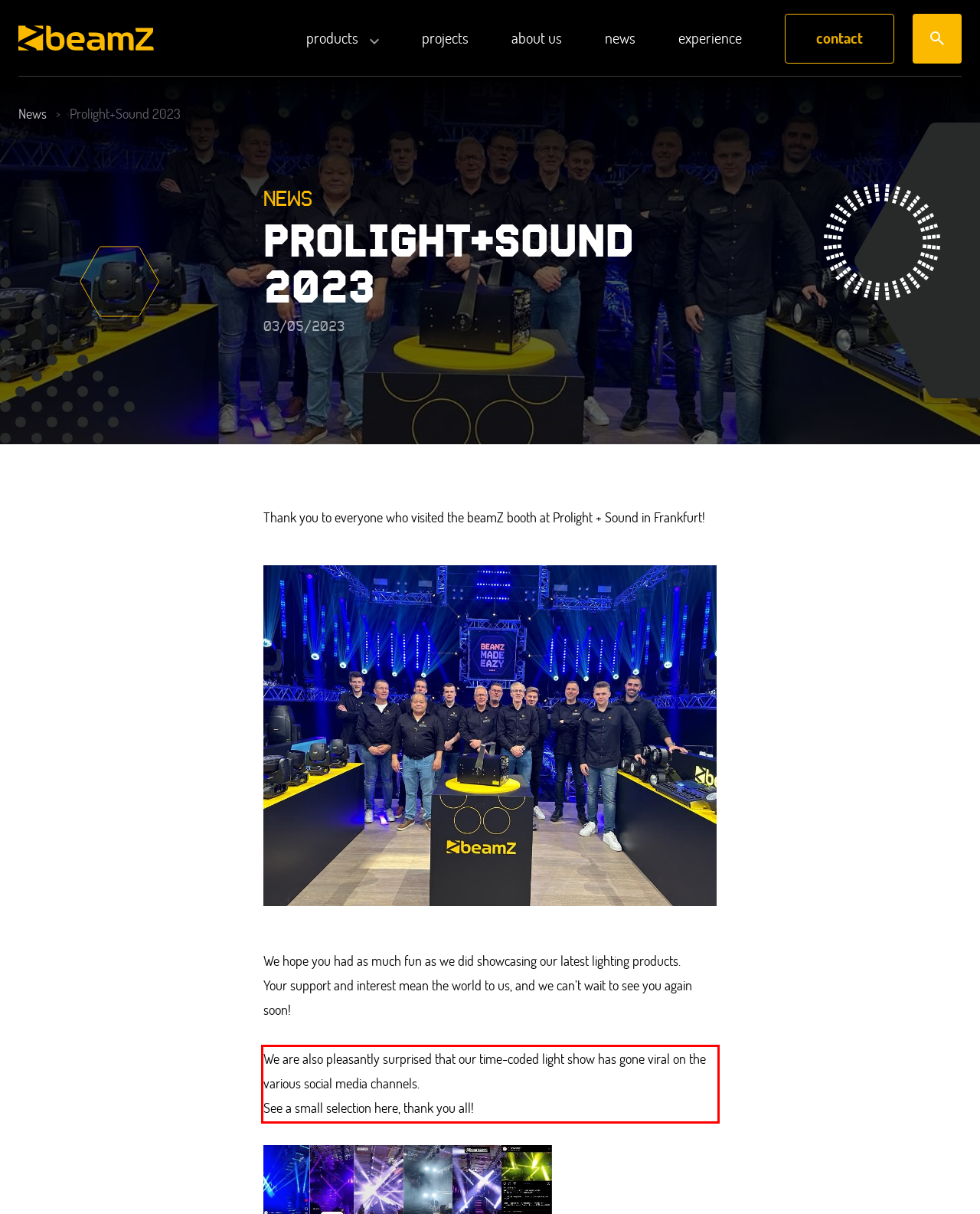Please analyze the provided webpage screenshot and perform OCR to extract the text content from the red rectangle bounding box.

We are also pleasantly surprised that our time-coded light show has gone viral on the various social media channels. See a small selection here, thank you all!